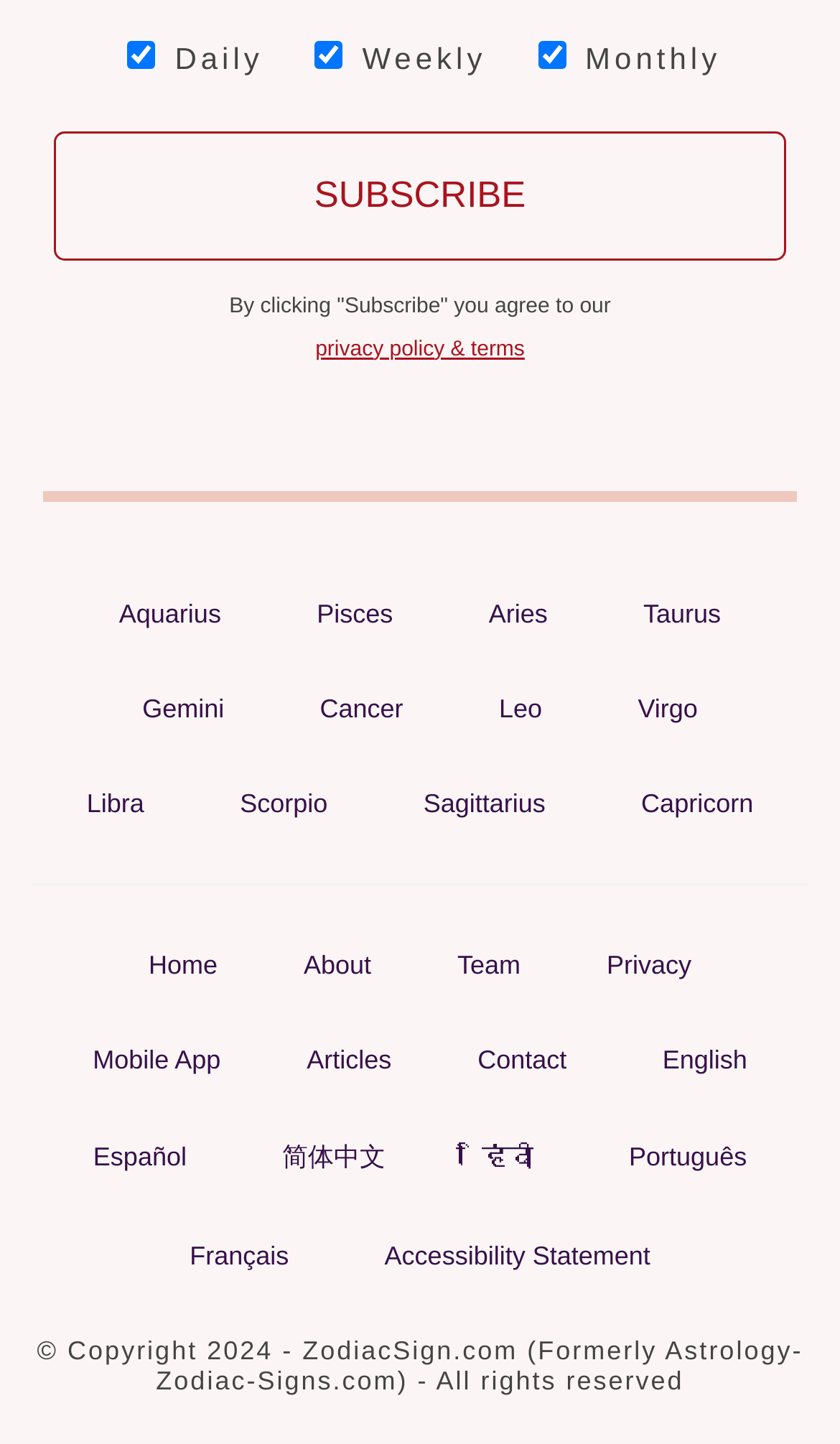Pinpoint the bounding box coordinates of the area that must be clicked to complete this instruction: "browse catalog".

None